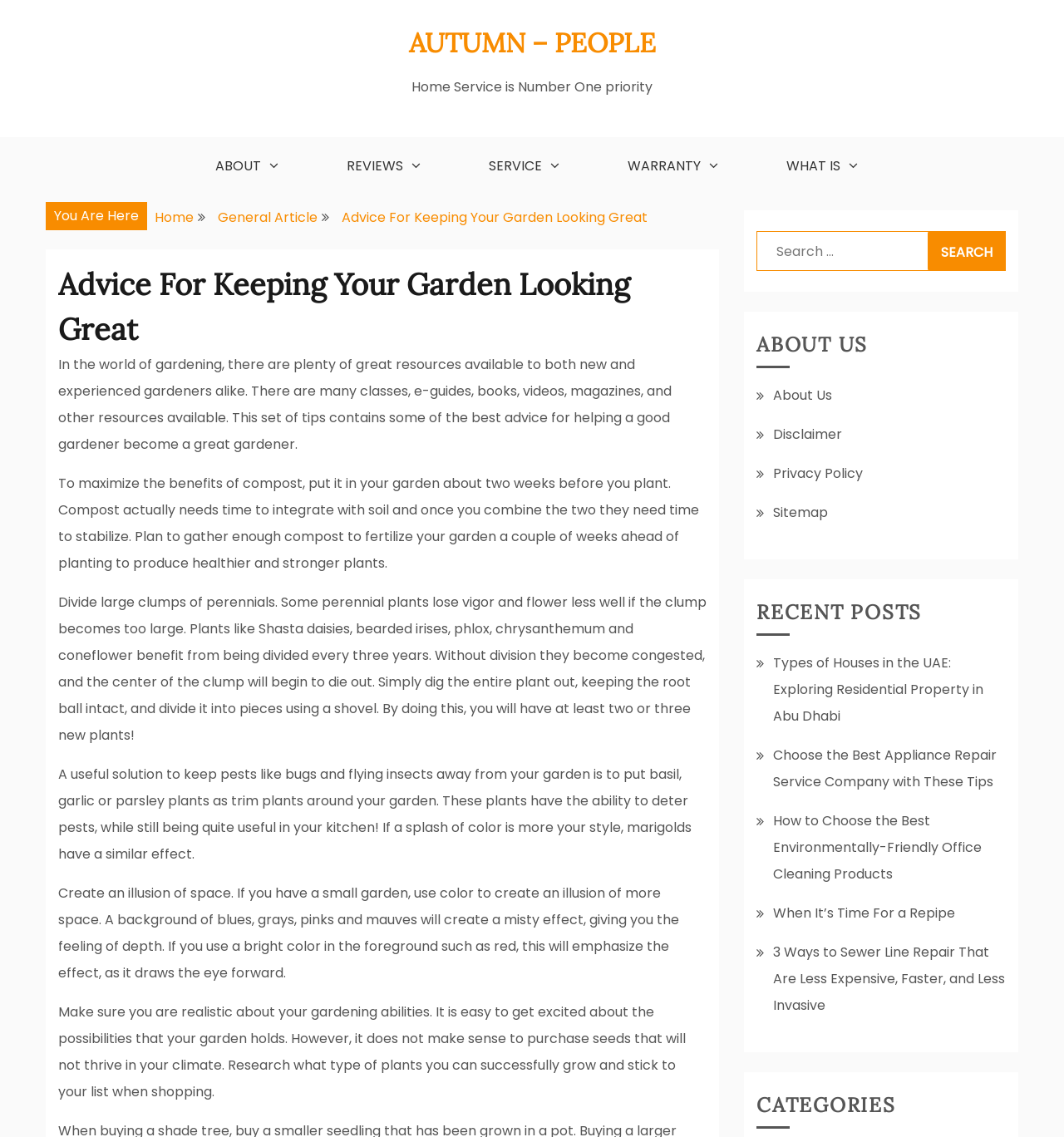Determine the bounding box coordinates of the clickable element to complete this instruction: "Explore 'The Car Wash Process'". Provide the coordinates in the format of four float numbers between 0 and 1, [left, top, right, bottom].

None